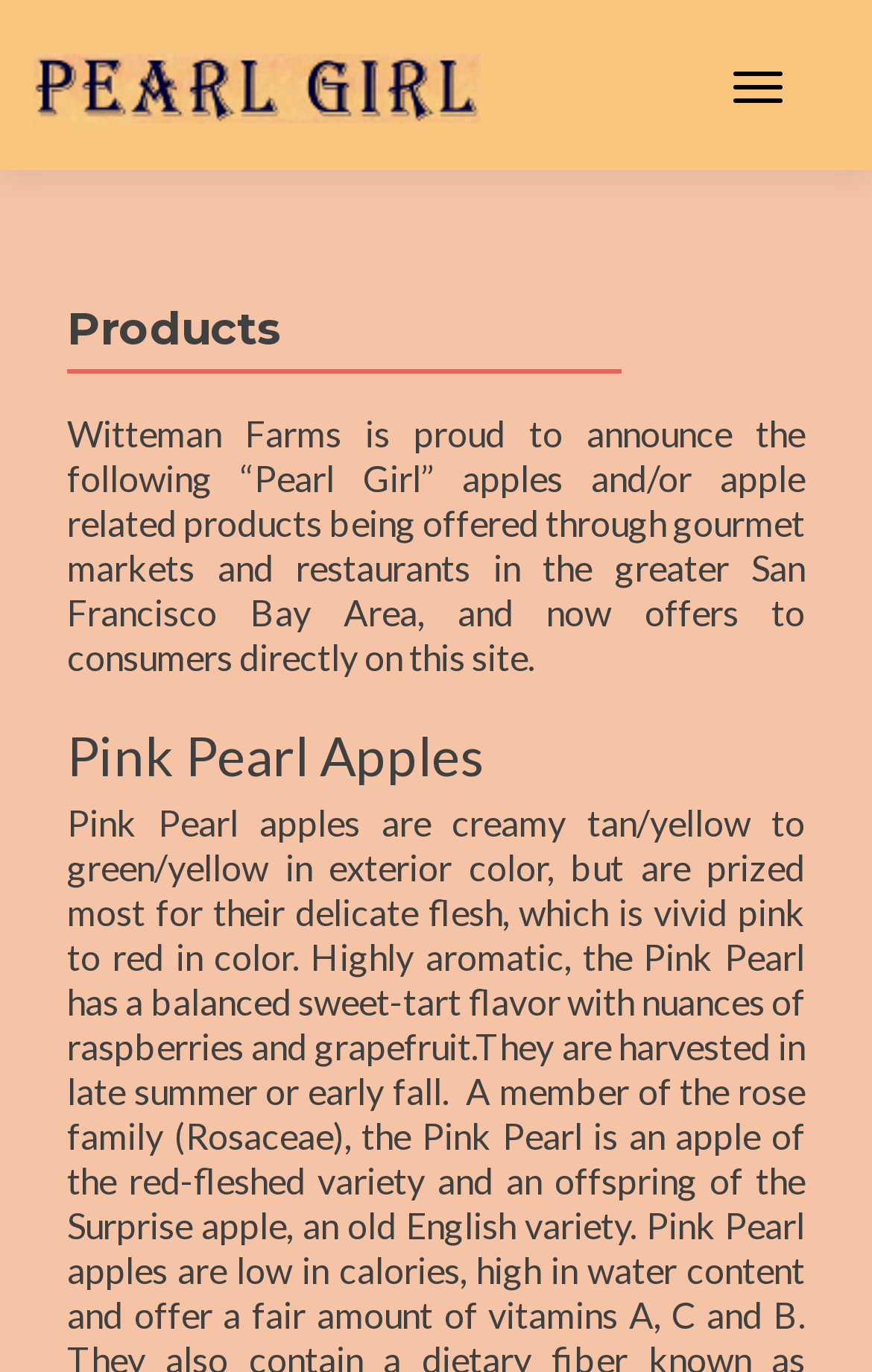Provide a thorough description of this webpage.

The webpage is about Pearl Girl products, with a prominent header "Products" at the top center of the page. Below the header, there is a brief introduction to Witteman Farms and their "Pearl Girl" apples and related products, which are offered through gourmet markets and restaurants in the San Francisco Bay Area and also directly to consumers on this site.

At the top right corner, there is a button labeled "TOGGLE NAVIGATION". On the top left, there is a link to "Pearl Girl" accompanied by an image with the same name. 

Below the introduction, there is a heading "Pink Pearl Apples" at the center of the page.